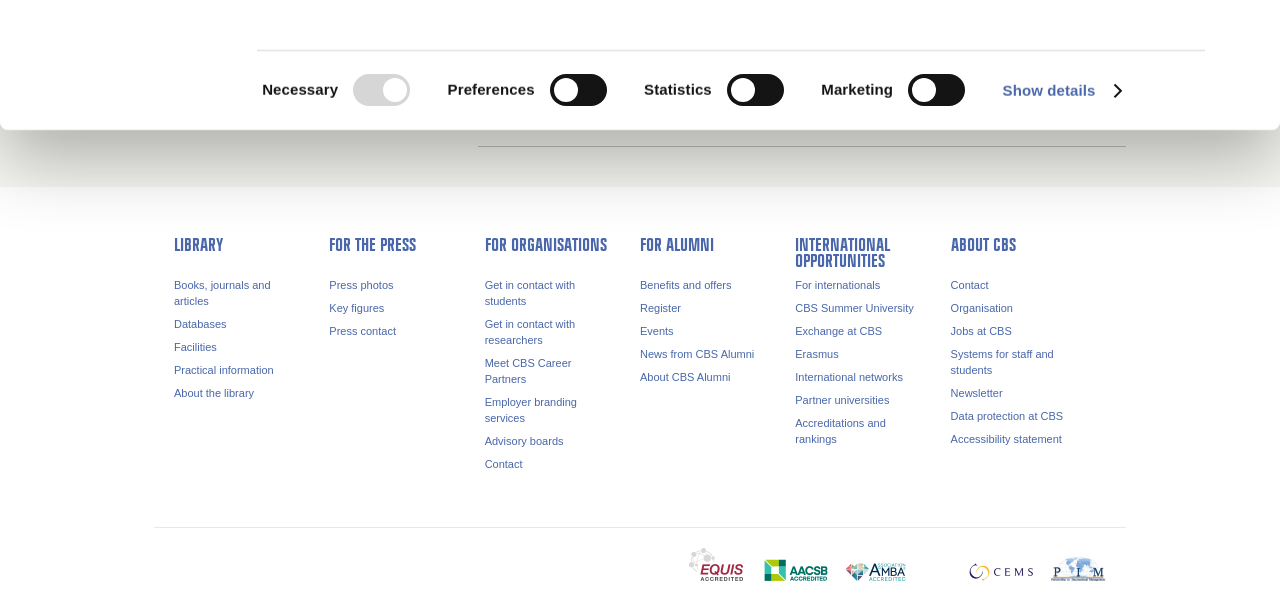Using a single word or phrase, answer the following question: 
What are the social media platforms available?

LinkedIn, Facebook, Instagram, Twitter